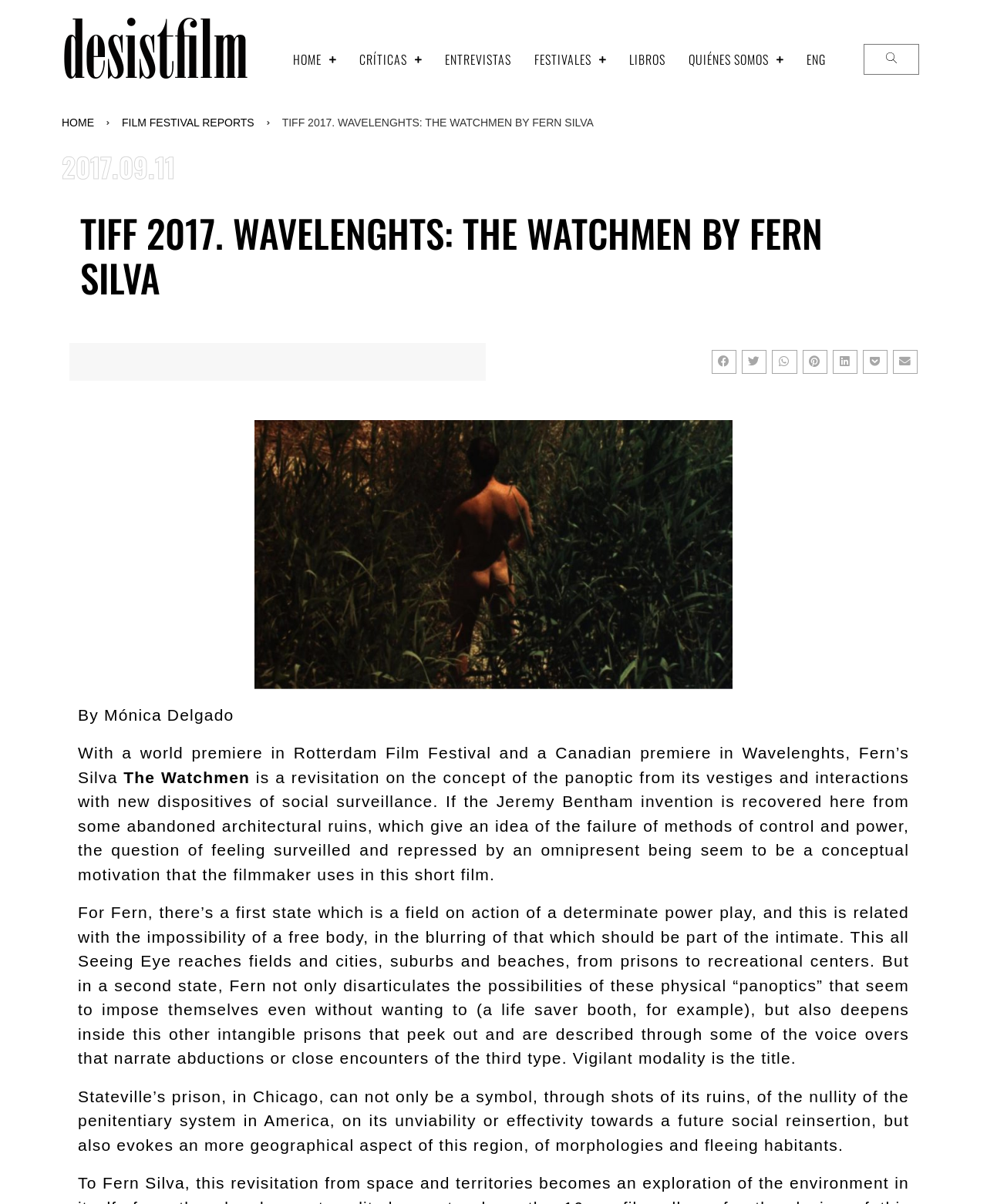Provide an in-depth description of the elements and layout of the webpage.

The webpage is about a film review, specifically about the short film "The Watchmen" by Fern Silva, which premiered at the Toronto International Film Festival (TIFF) 2017. 

At the top of the page, there is a heading with the title "desistfilm" and a link to the same. Below this, there is a navigation menu with links to different sections of the website, including "HOME", "CRÍTICAS", "ENTREVISTAS", "FESTIVALES", "LIBROS", "QUIÉNES SOMOS", and "ENG". 

To the right of the navigation menu, there is a button with an image inside. Below this, there is another link to "HOME" and a link to "FILM FESTIVAL REPORTS". 

The main content of the page is a review of the film "The Watchmen". The title of the film is displayed prominently, followed by the date "2017.09.11". The review is divided into several paragraphs, which discuss the film's themes, motifs, and cinematography. The text is written in a formal and analytical tone, suggesting that the review is intended for a film criticism or academic audience.

Below the review, there are several social media buttons, allowing users to share the article on various platforms, including Facebook, Twitter, WhatsApp, Pinterest, LinkedIn, Pocket, and email.

Overall, the webpage is a film review page, with a focus on providing in-depth analysis and critique of the film "The Watchmen" by Fern Silva.